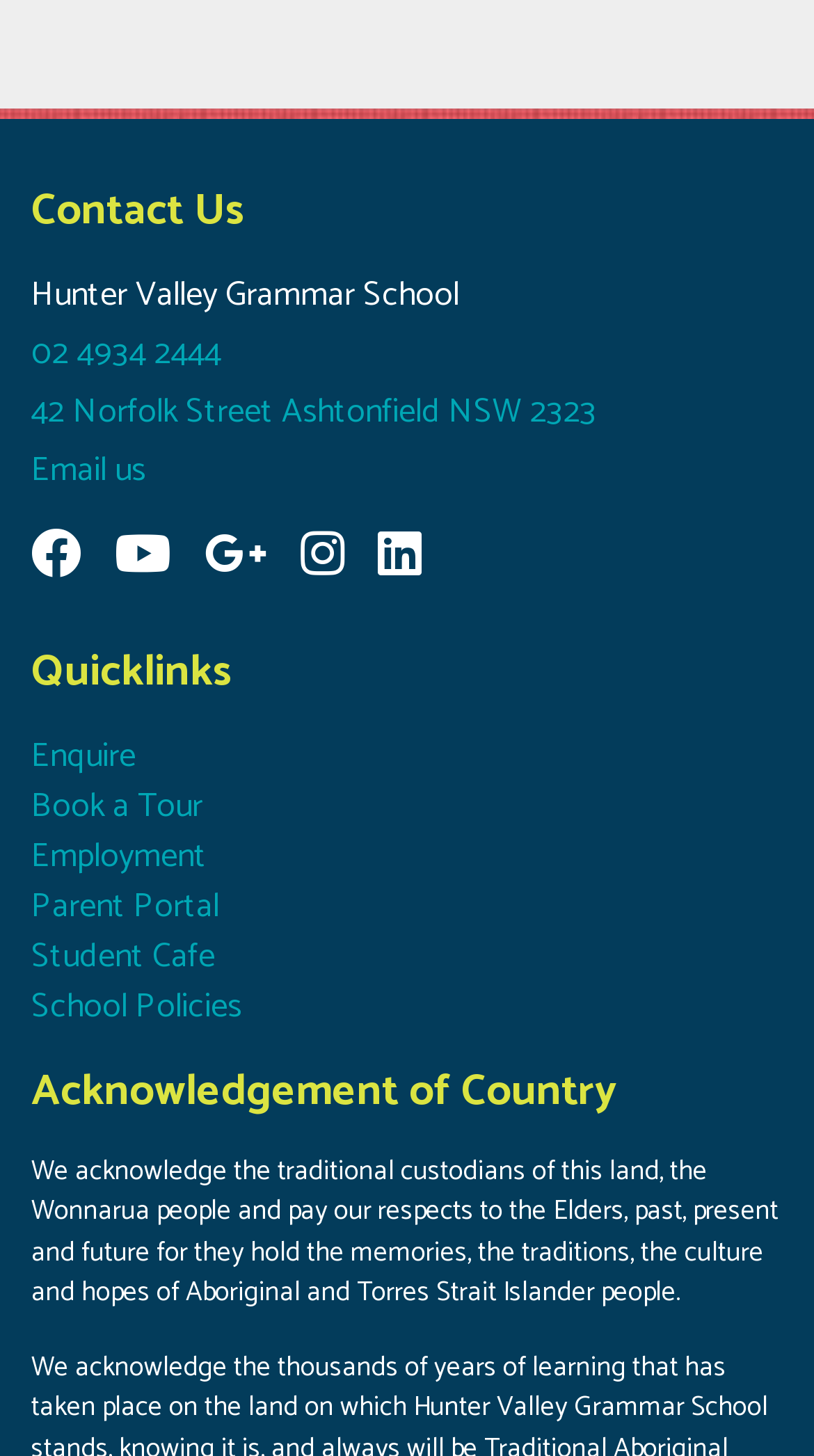What is the purpose of the 'Quicklinks' section? From the image, respond with a single word or brief phrase.

To provide quick access to important pages